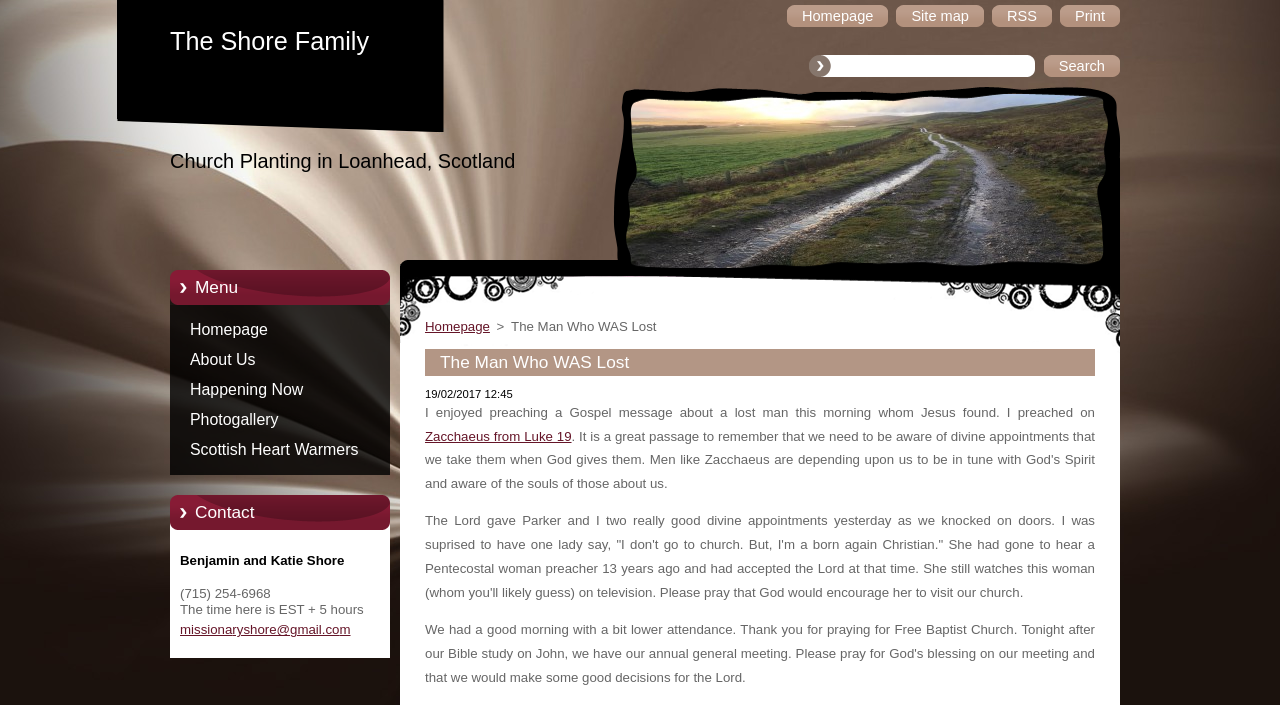Answer in one word or a short phrase: 
What is the name of the church planter?

Benjamin Shore